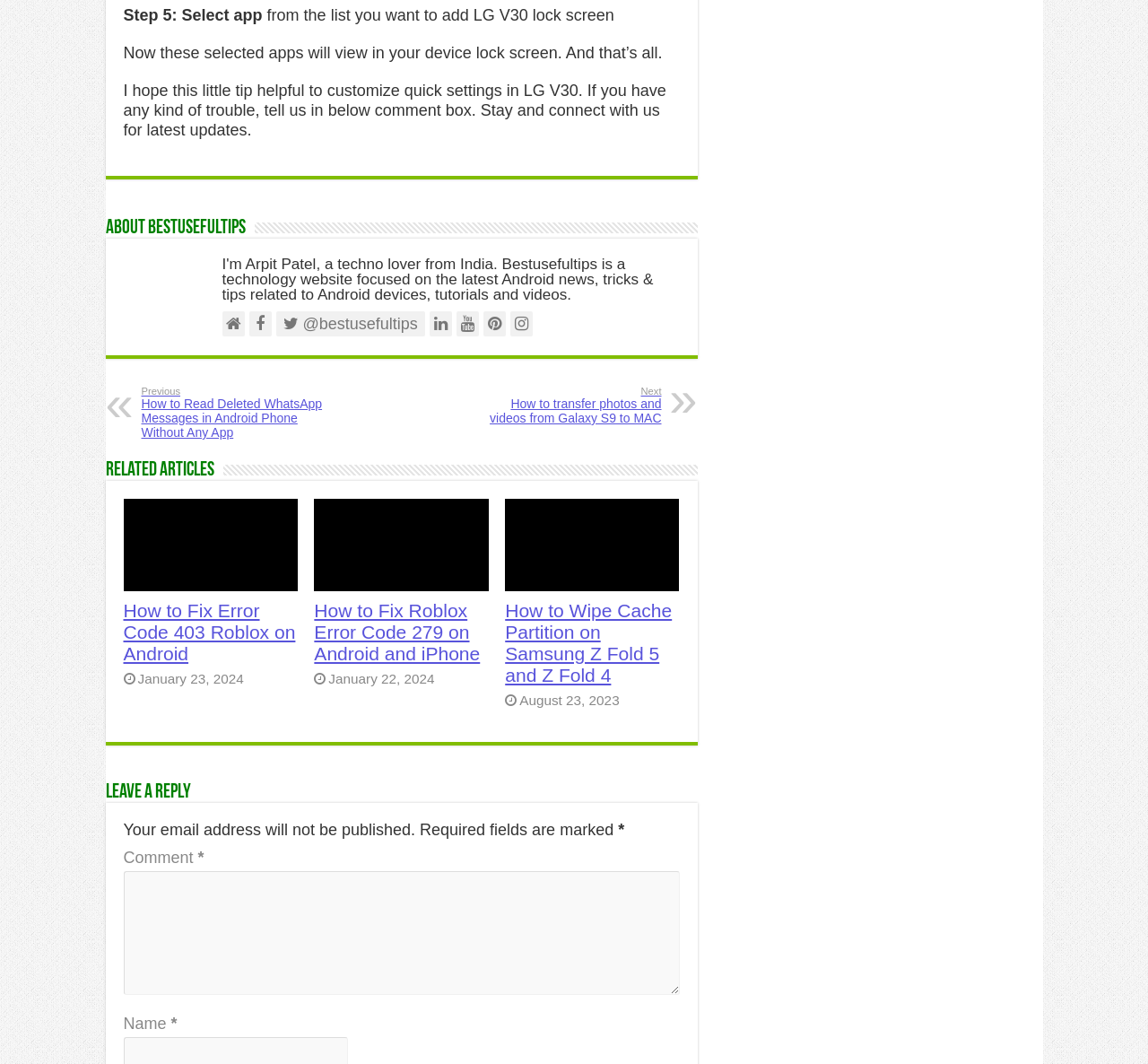What is the purpose of the comment section?
Look at the webpage screenshot and answer the question with a detailed explanation.

The comment section is indicated by the heading 'Leave a Reply' and contains a text box labeled 'Comment *', which suggests that the purpose of this section is for users to leave a reply or comment on the article.